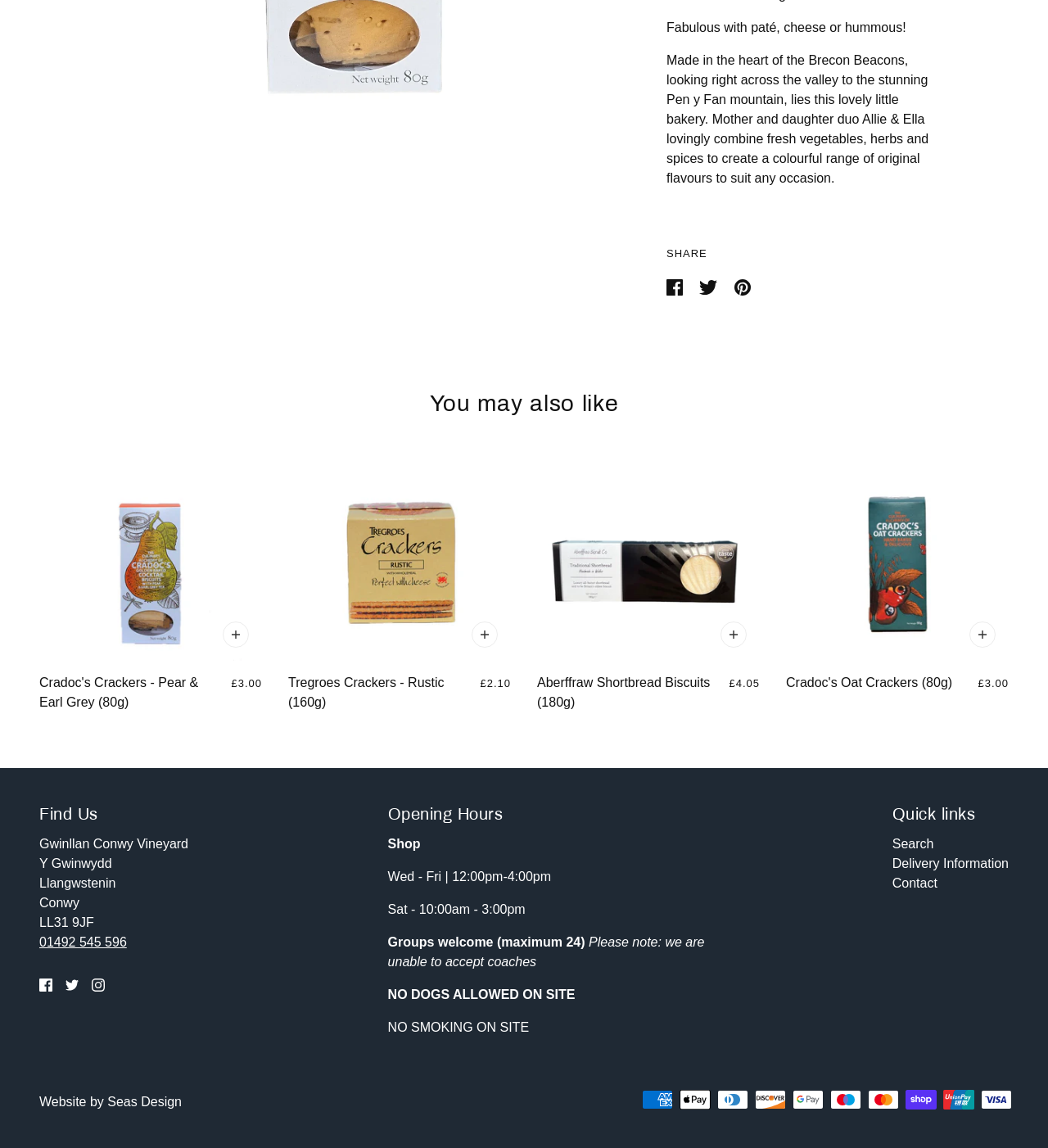Predict the bounding box of the UI element based on this description: "Aberffraw Shortbread Biscuits (180g) £4.05".

[0.512, 0.382, 0.725, 0.629]